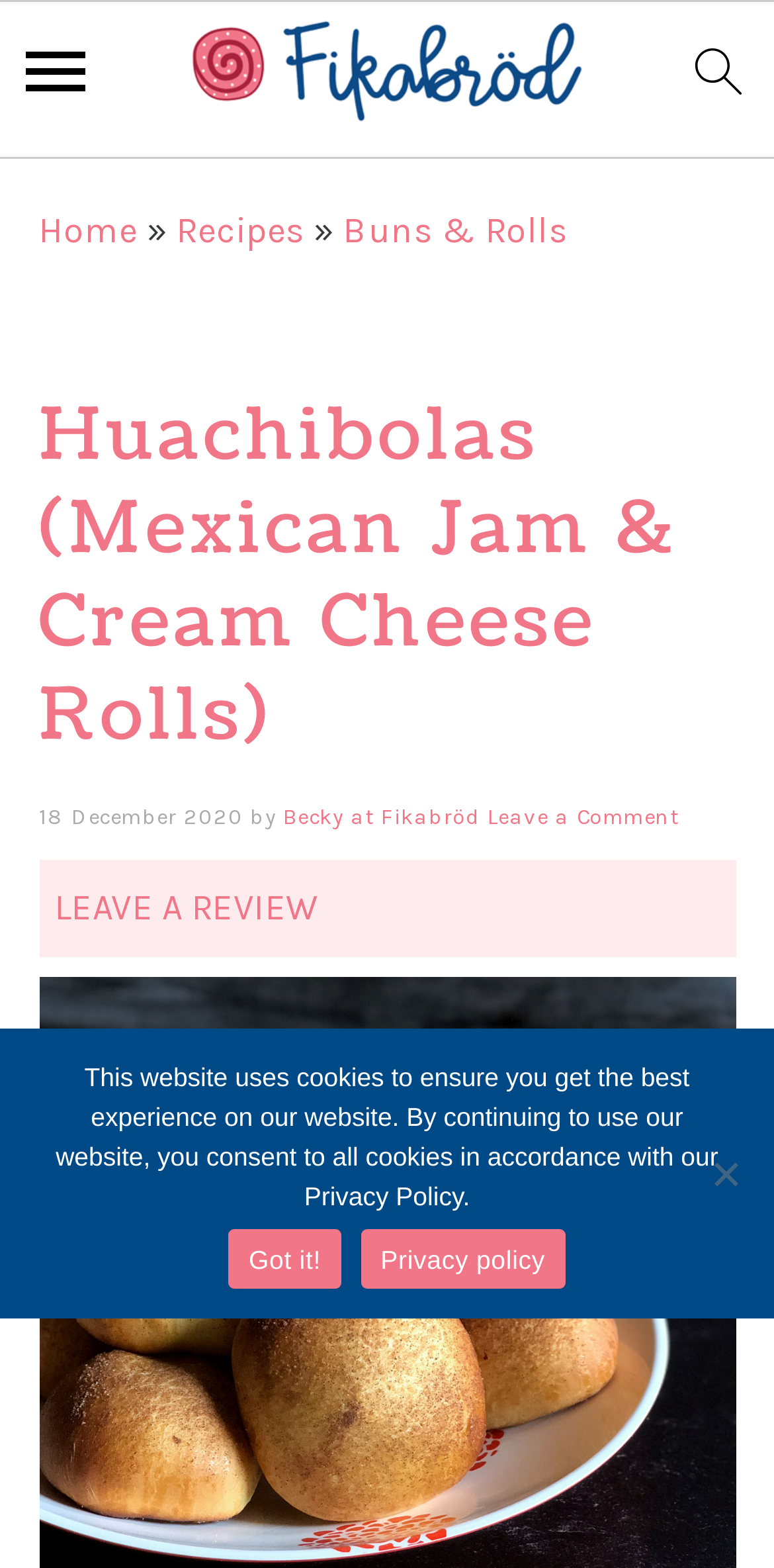Describe all significant elements and features of the webpage.

This webpage is about Huachibolas, a type of Mexican Jam and Cream Cheese Rolls, on a website called Fikabröd. At the top left corner, there are three "Skip to" links, allowing users to navigate to primary navigation, main content, or primary sidebar. Next to these links, there is a menu icon, which is an image. 

On the top right corner, there is a link to go to the homepage, accompanied by an image. A search icon, also an image, is located at the top rightmost corner. Below these icons, there is a navigation menu with links to "Home", "Recipes", and "Buns & Rolls". The "Buns & Rolls" link is highlighted, indicating that it is the current page.

The main content of the page is a recipe for Huachibolas, with a heading that includes the name of the dish. Below the heading, there is a timestamp showing when the recipe was posted, followed by the author's name, Becky at Fikabröd. There are also links to leave a comment or review.

At the bottom of the page, there is a cookie notice dialog box that informs users about the website's cookie policy. The dialog box contains a message, a "Got it!" button, and a link to the privacy policy.